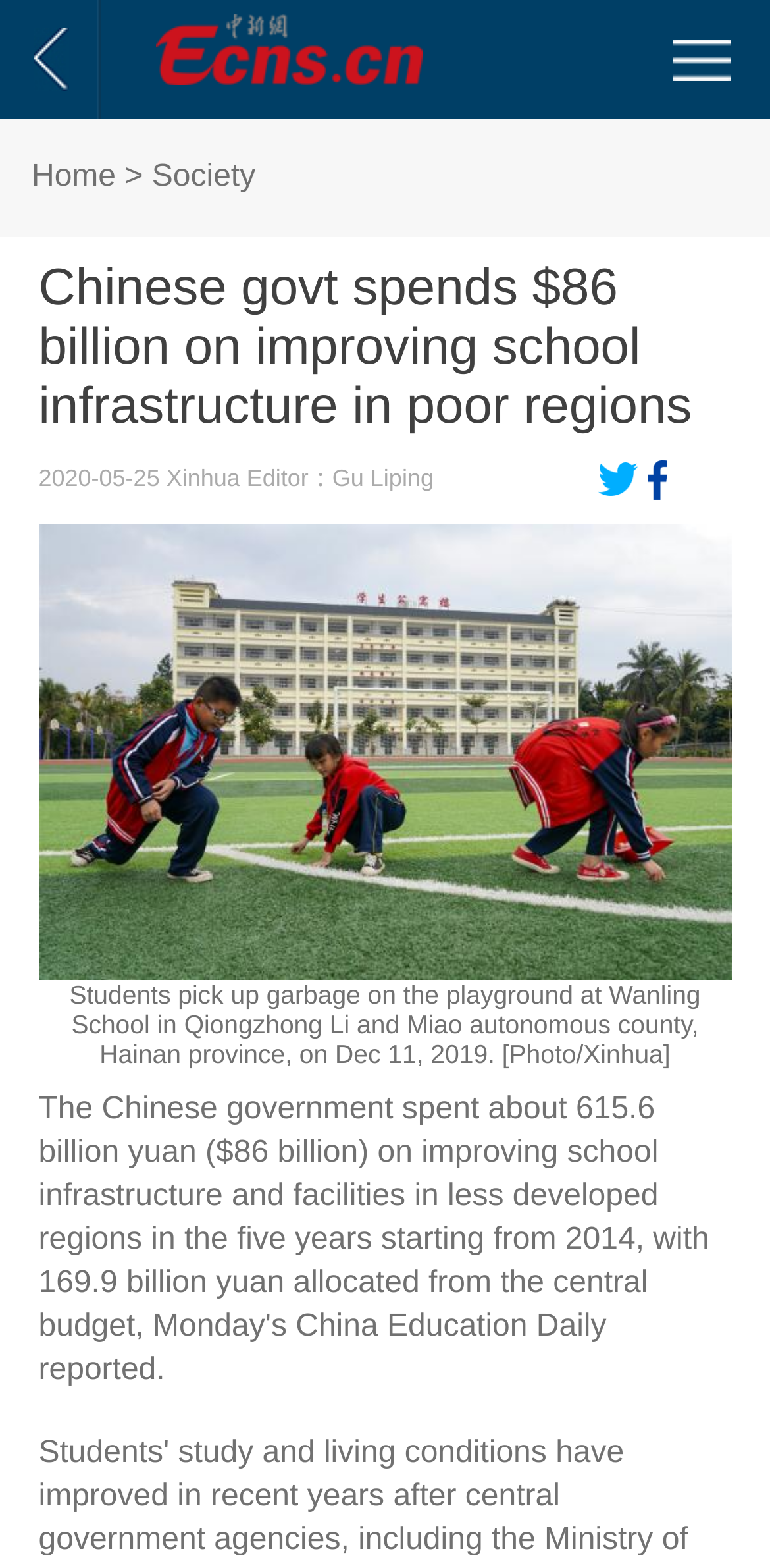Extract the bounding box coordinates for the HTML element that matches this description: "Home". The coordinates should be four float numbers between 0 and 1, i.e., [left, top, right, bottom].

[0.041, 0.102, 0.15, 0.123]